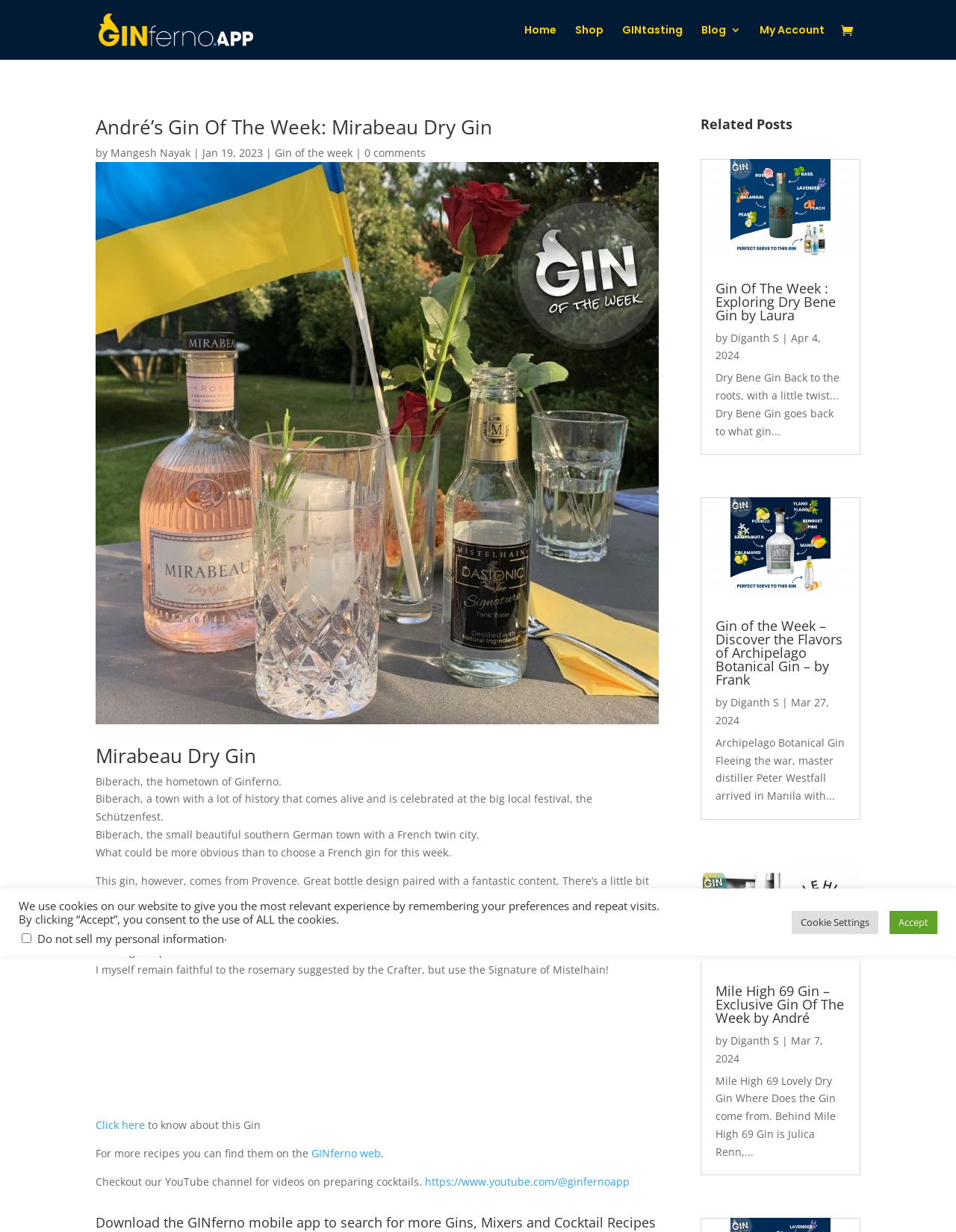Where is Biberach located?
Give a one-word or short-phrase answer derived from the screenshot.

Southern Germany